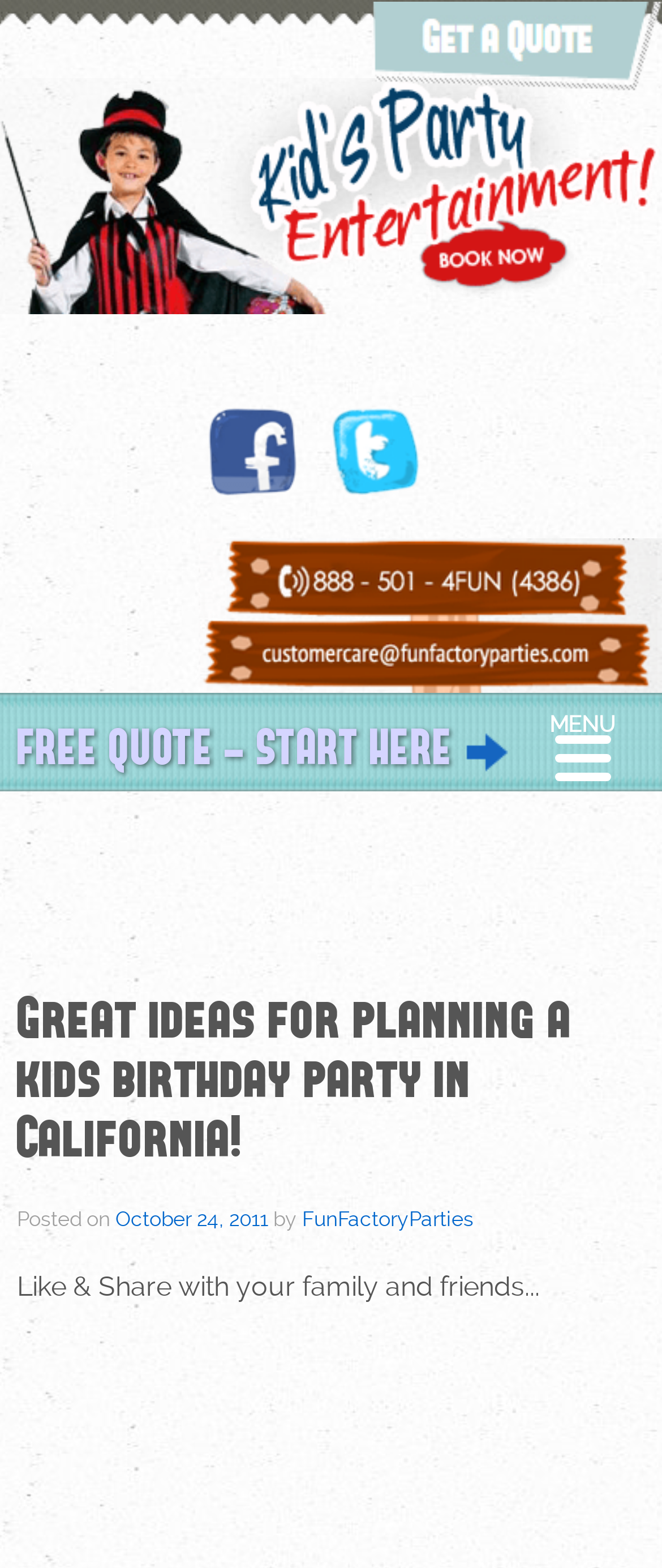What is the purpose of the 'FREE QUOTE - START HERE' button?
Deliver a detailed and extensive answer to the question.

The button is prominently displayed on the webpage, and its text suggests that it is the starting point for getting a quote for a kids' birthday party, which is the main theme of the webpage.